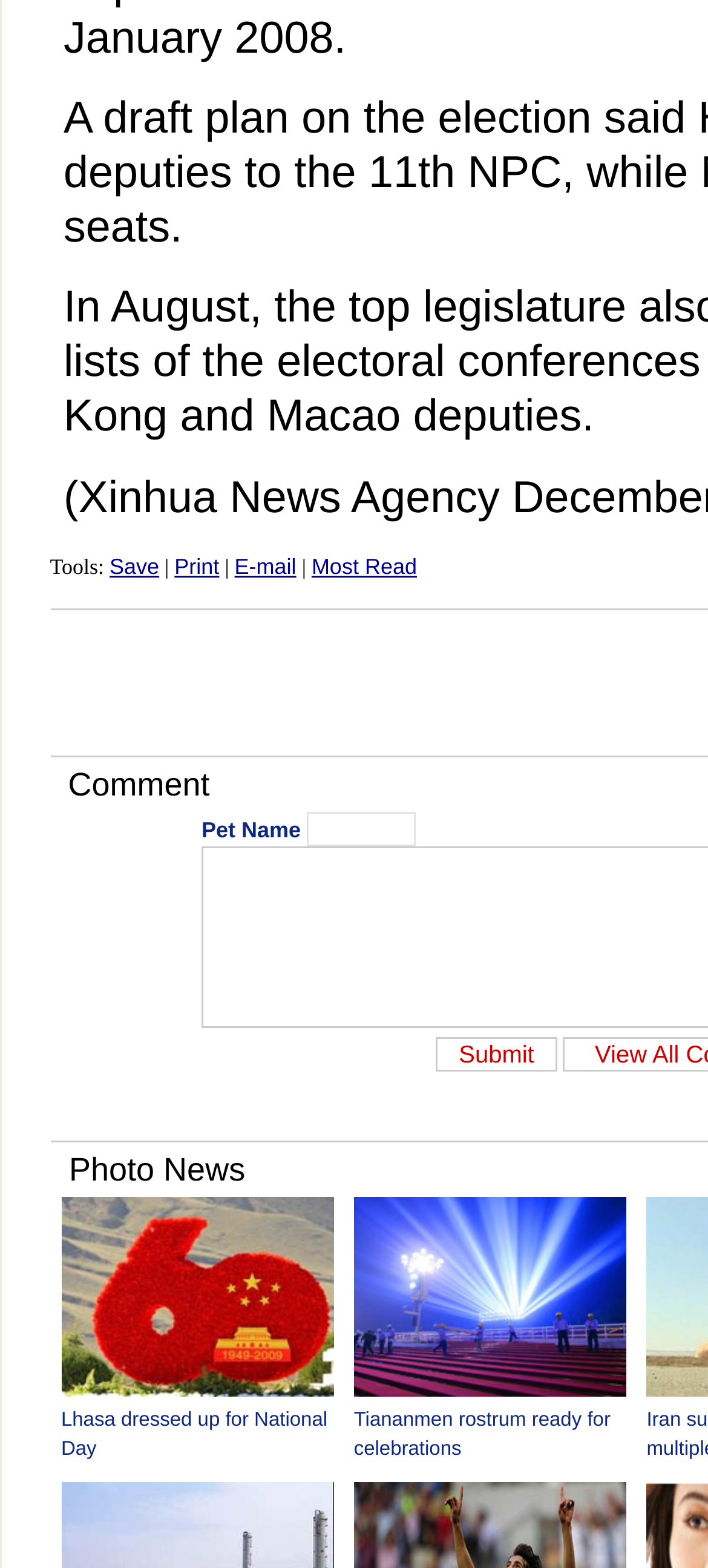Is the textbox required to be filled?
Provide a one-word or short-phrase answer based on the image.

No